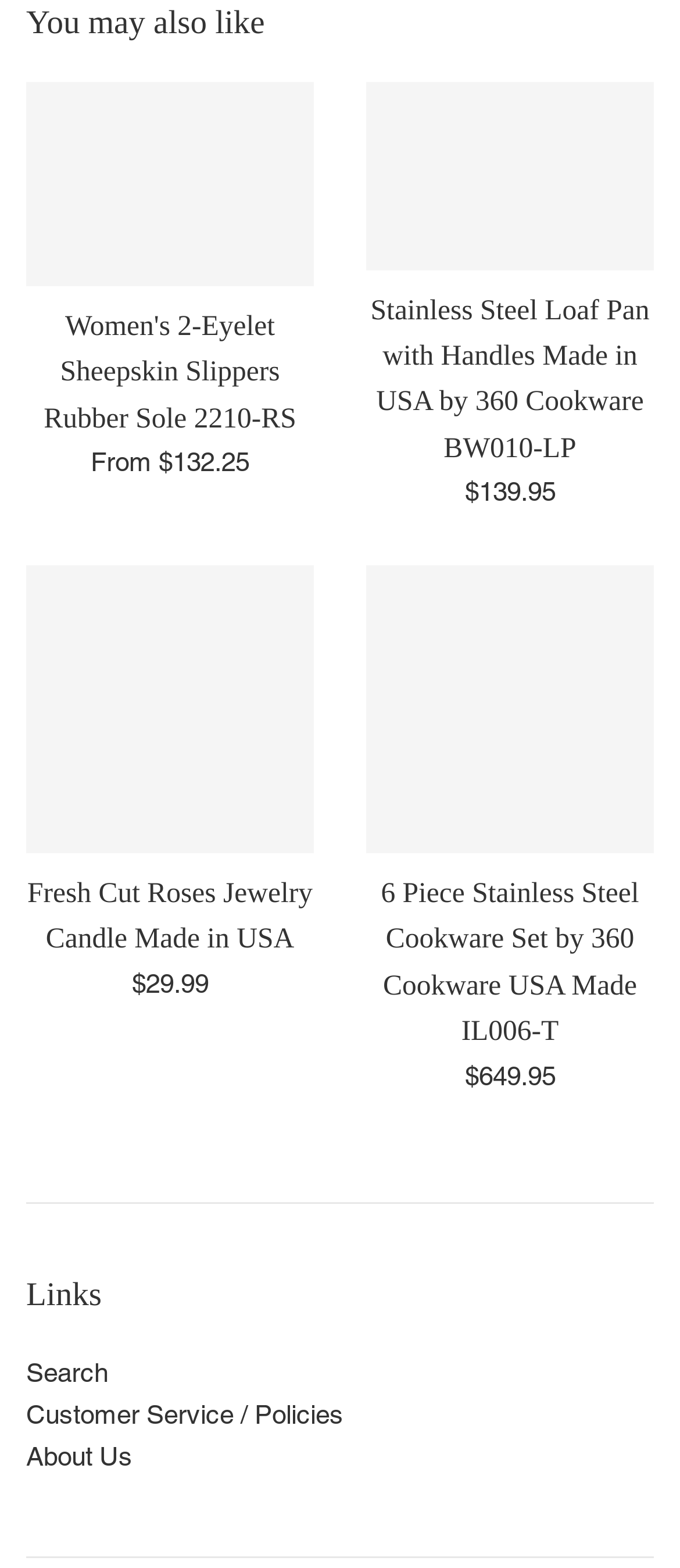Observe the image and answer the following question in detail: What is the name of the third product listed?

The third product listed is a jewelry candle, and its name is 'Fresh Cut Roses Jewelry Candle Made in USA', which can be found in the link and image description.